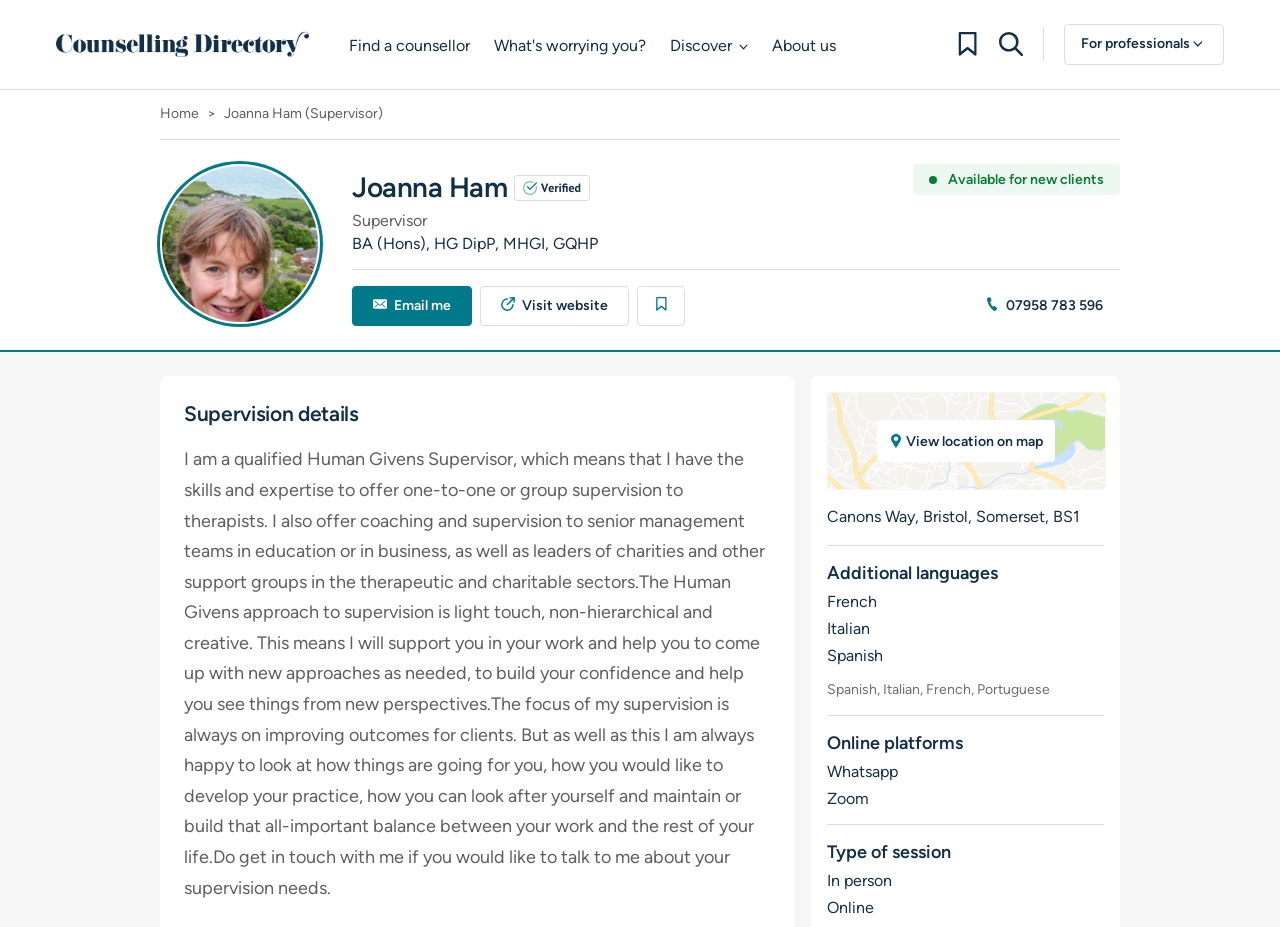Bounding box coordinates should be in the format (top-left x, top-left y, bottom-right x, bottom-right y) and all values should be floating point numbers between 0 and 1. Determine the bounding box coordinate for the UI element described as: For professionals

[0.831, 0.026, 0.956, 0.07]